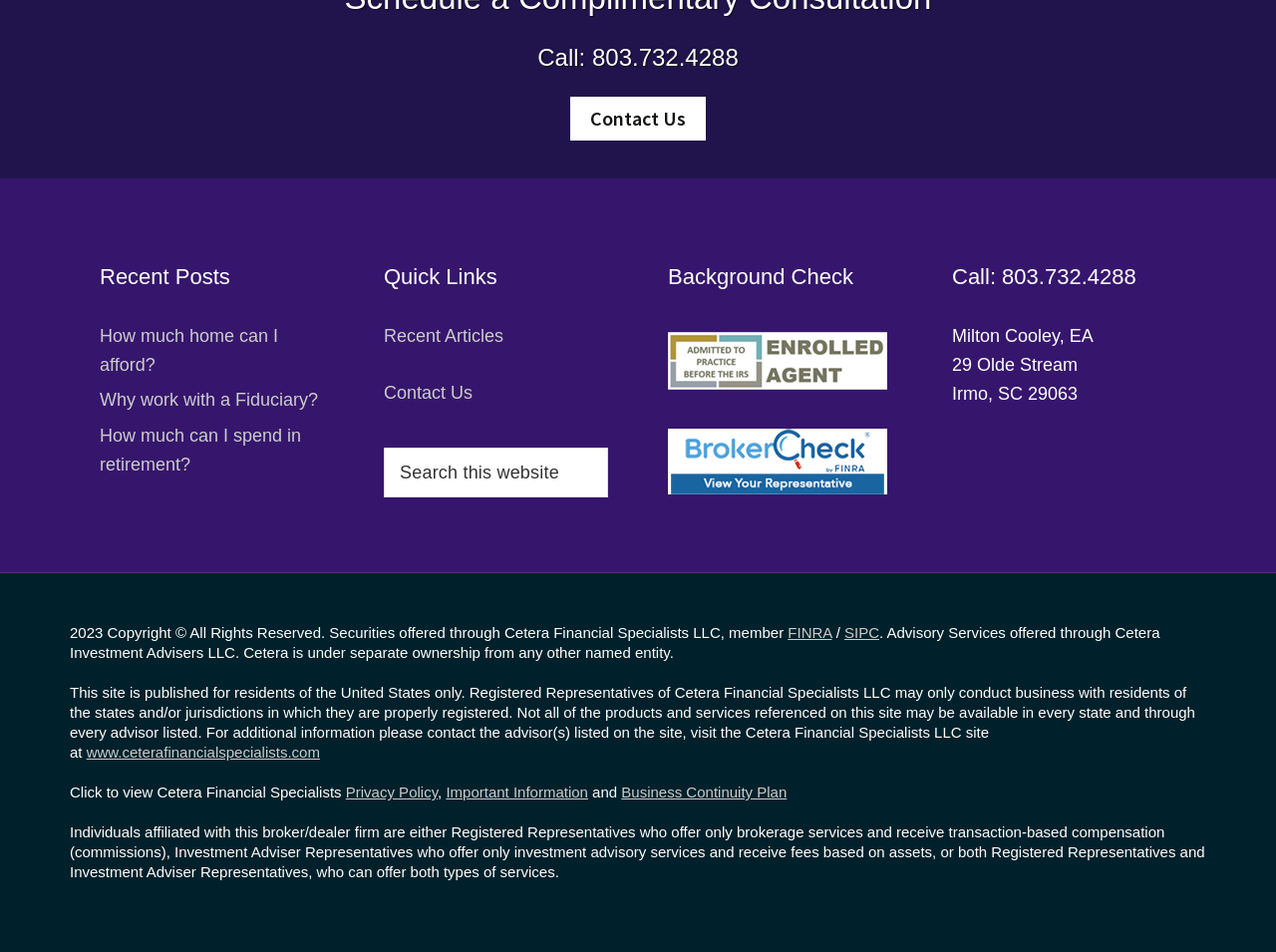Given the element description, predict the bounding box coordinates in the format (top-left x, top-left y, bottom-right x, bottom-right y), using floating point numbers between 0 and 1: Business Continuity Plan

[0.487, 0.823, 0.617, 0.841]